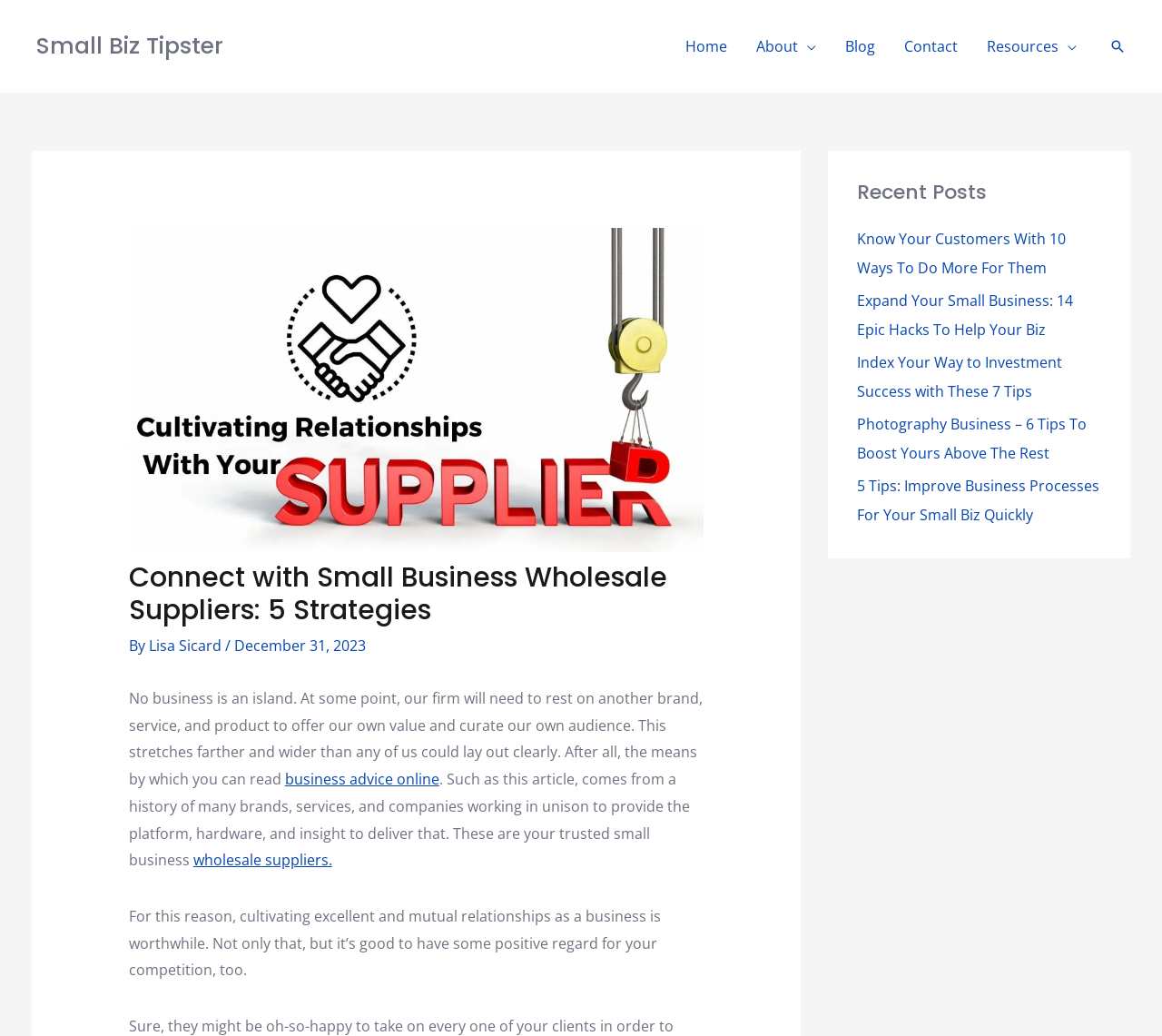Provide the bounding box for the UI element matching this description: "parent_node: Resources aria-label="Menu Toggle"".

[0.911, 0.035, 0.927, 0.054]